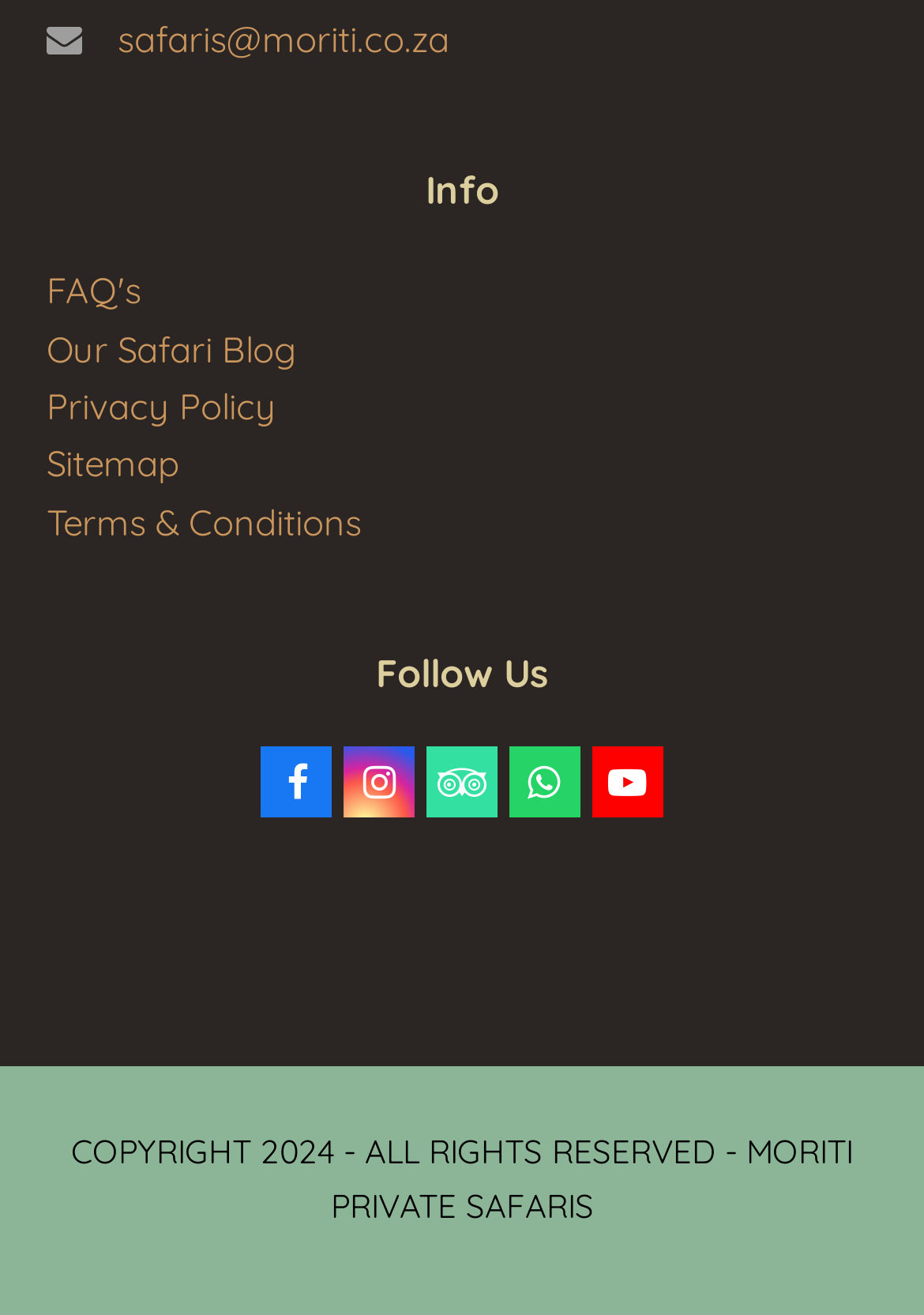Please analyze the image and provide a thorough answer to the question:
What is the name of the company?

The company name is found at the bottom of the webpage, which is 'MORITI PRIVATE SAFARIS'. It is a link element with the text 'MORITI PRIVATE SAFARIS'.